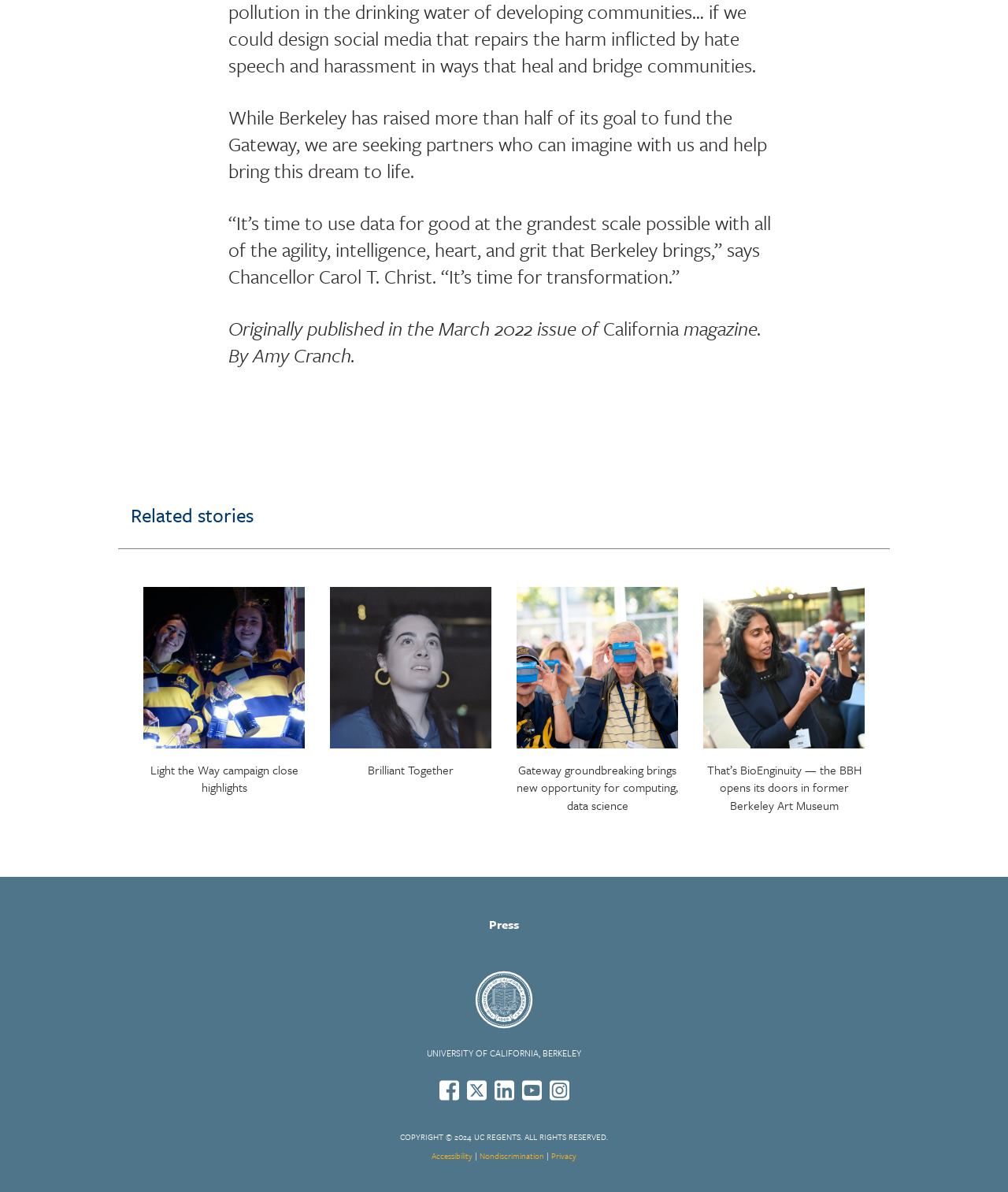Extract the bounding box coordinates of the UI element described by: "Read Story » Brilliant Together". The coordinates should include four float numbers ranging from 0 to 1, e.g., [left, top, right, bottom].

[0.327, 0.492, 0.488, 0.653]